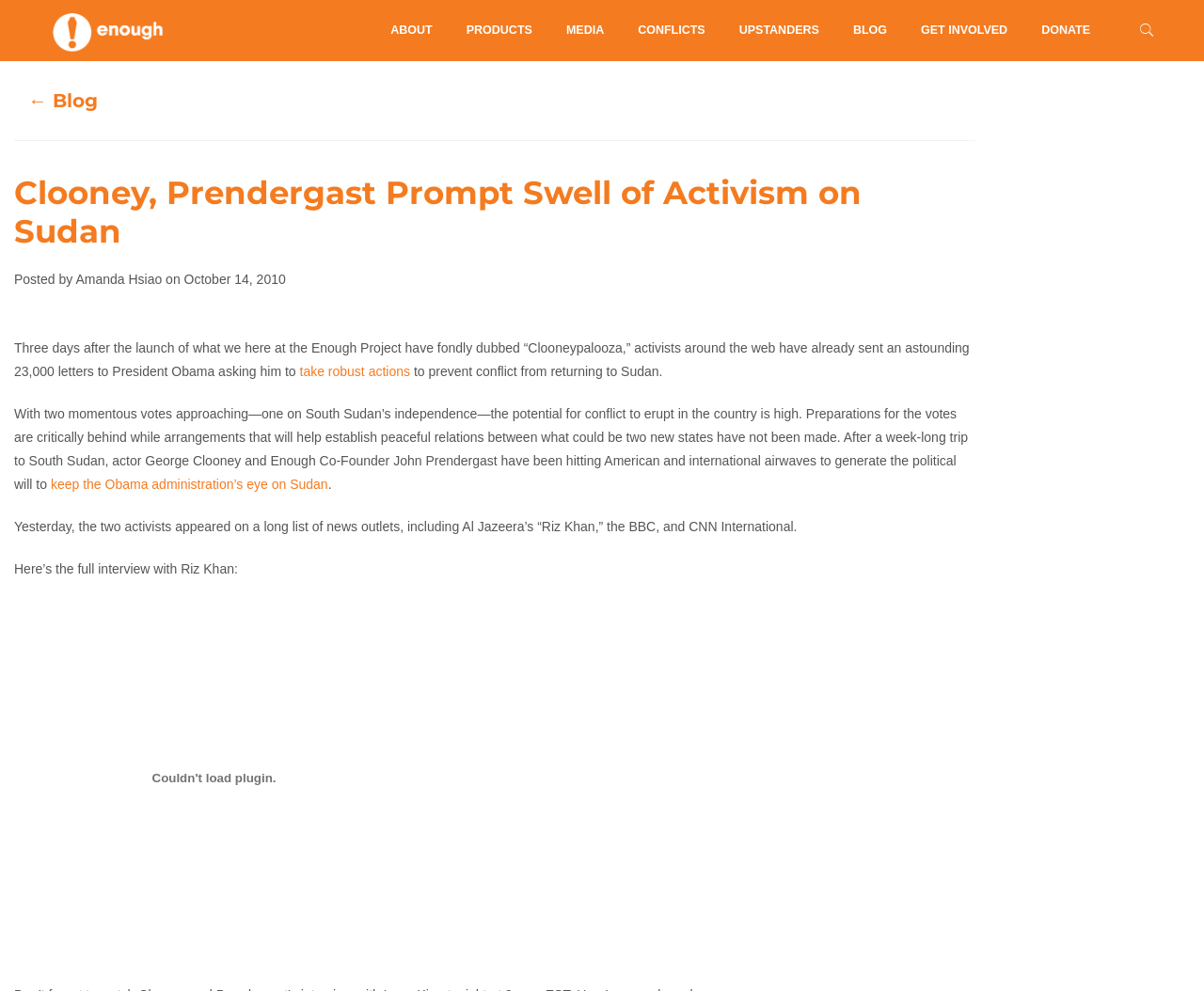Using the provided description take robust actions, find the bounding box coordinates for the UI element. Provide the coordinates in (top-left x, top-left y, bottom-right x, bottom-right y) format, ensuring all values are between 0 and 1.

[0.249, 0.367, 0.341, 0.382]